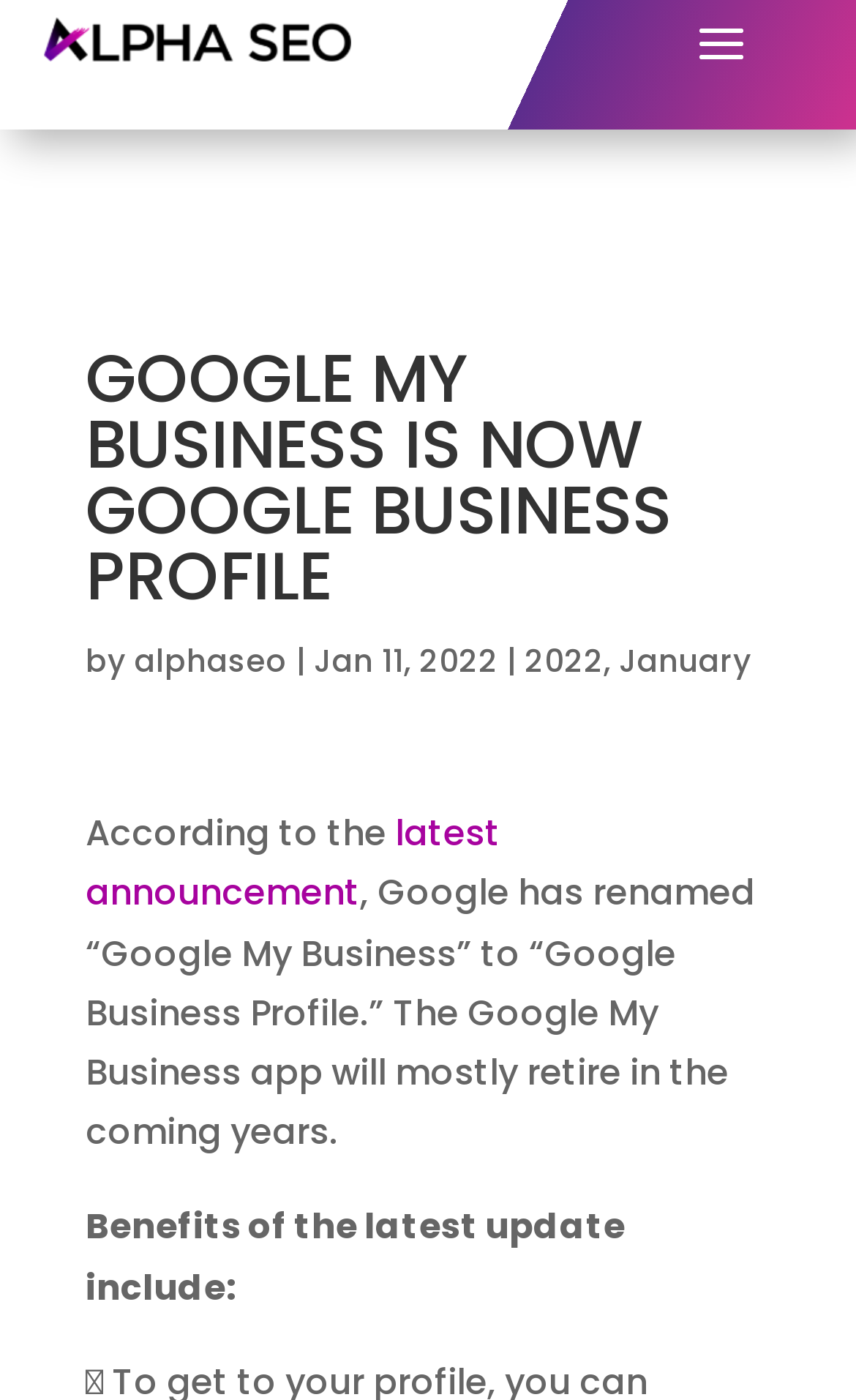Can you give a comprehensive explanation to the question given the content of the image?
Who wrote the article?

The author of the article is mentioned as 'alphaseo', which is a link next to the text 'by' in the article.